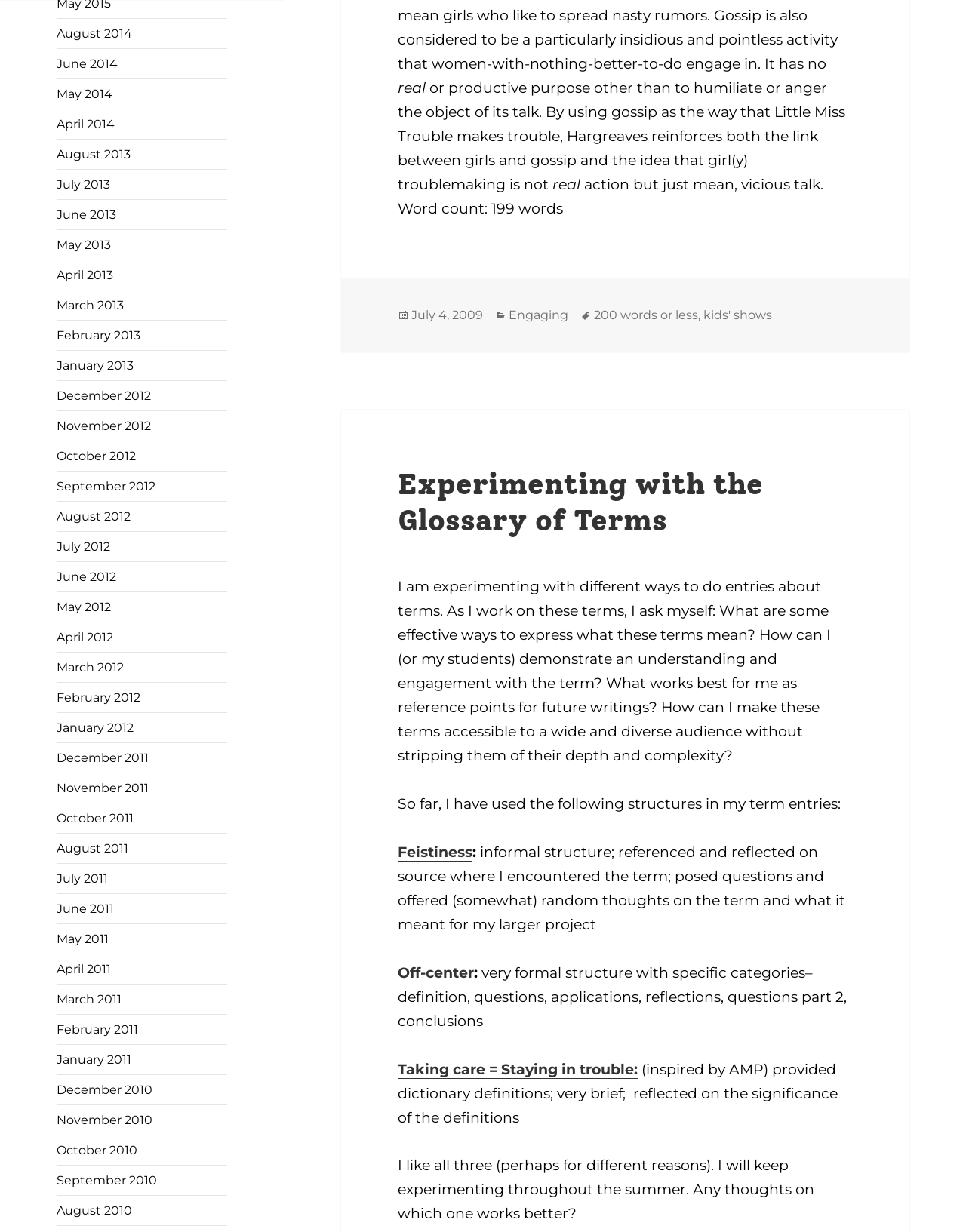Identify the bounding box of the HTML element described as: "July 4, 2009January 31, 2012".

[0.426, 0.25, 0.5, 0.262]